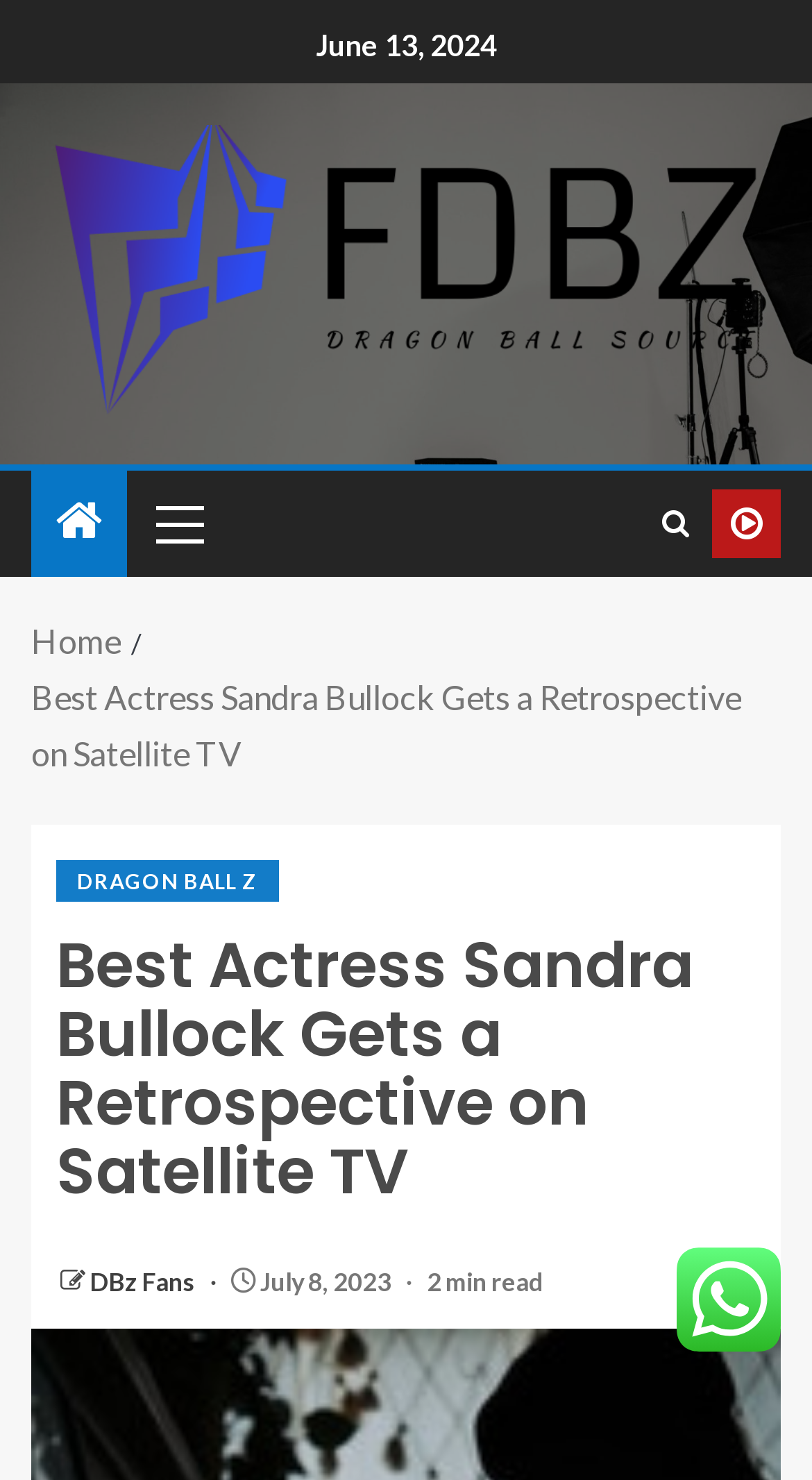How long does it take to read the article?
Please give a detailed and elaborate answer to the question.

The article mentions '2 min read' at the bottom, indicating the estimated time it takes to read the entire article.